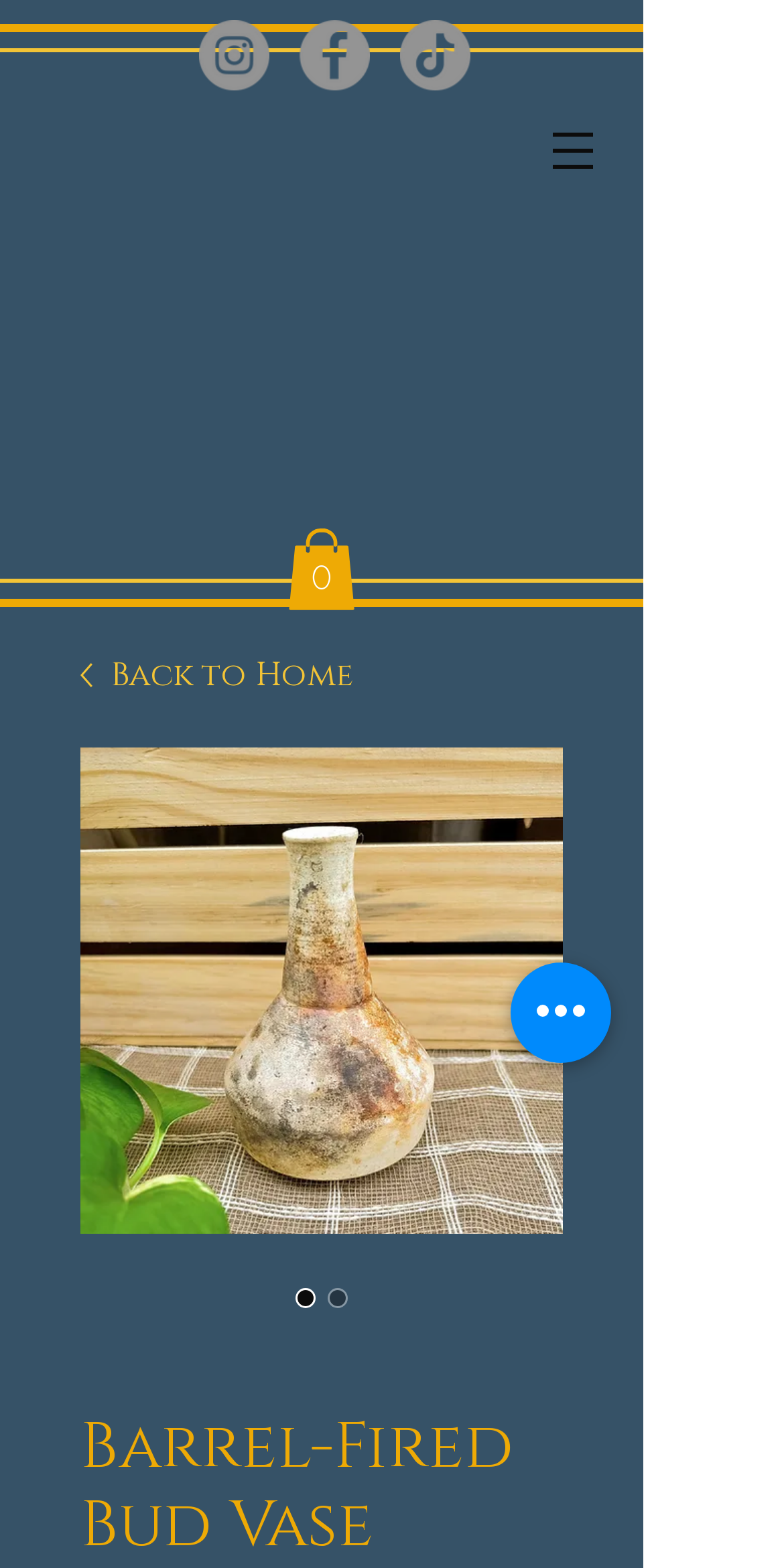How many social media links are there?
Using the picture, provide a one-word or short phrase answer.

3